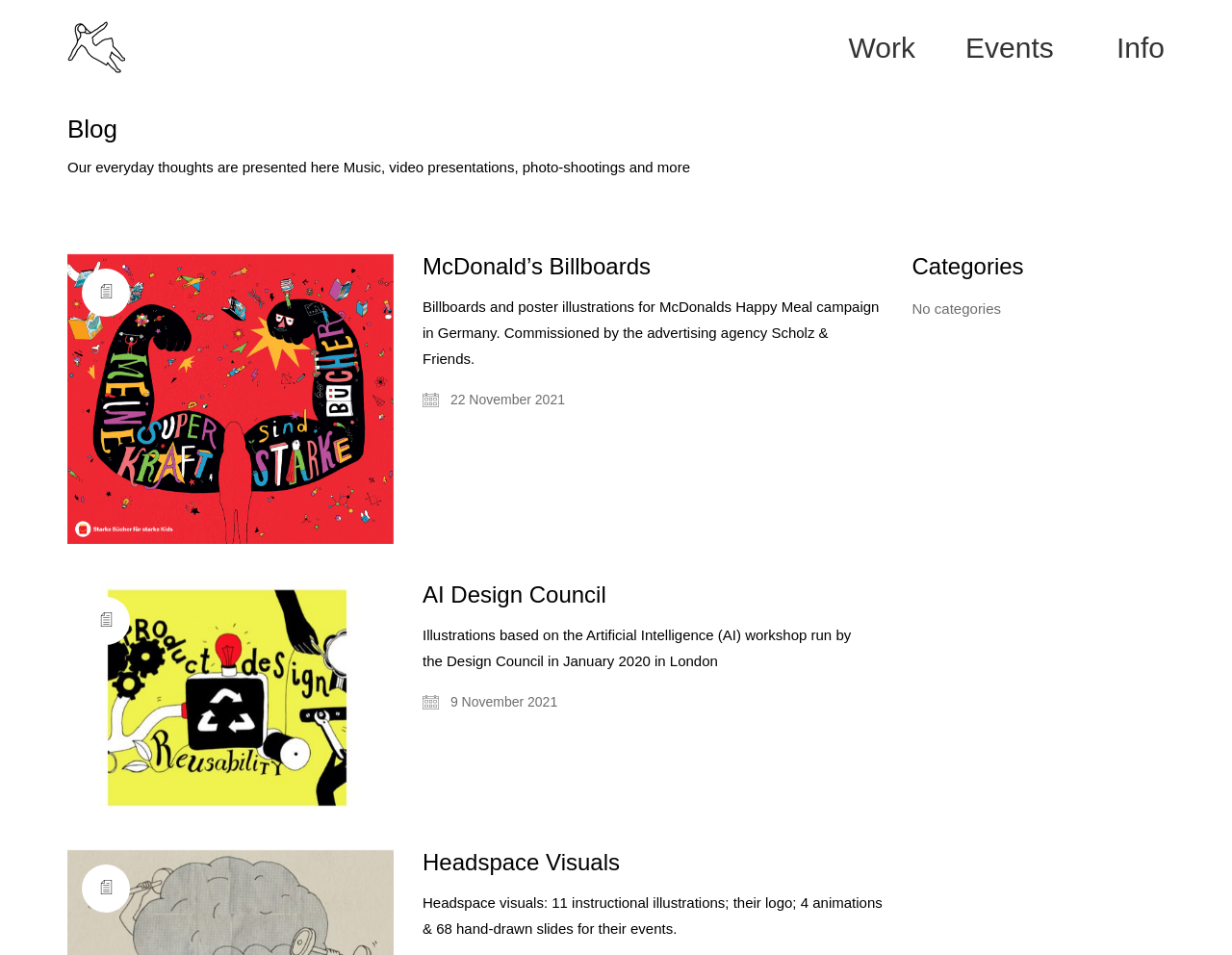Given the element description McDonald’s Billboards, specify the bounding box coordinates of the corresponding UI element in the format (top-left x, top-left y, bottom-right x, bottom-right y). All values must be between 0 and 1.

[0.343, 0.266, 0.528, 0.292]